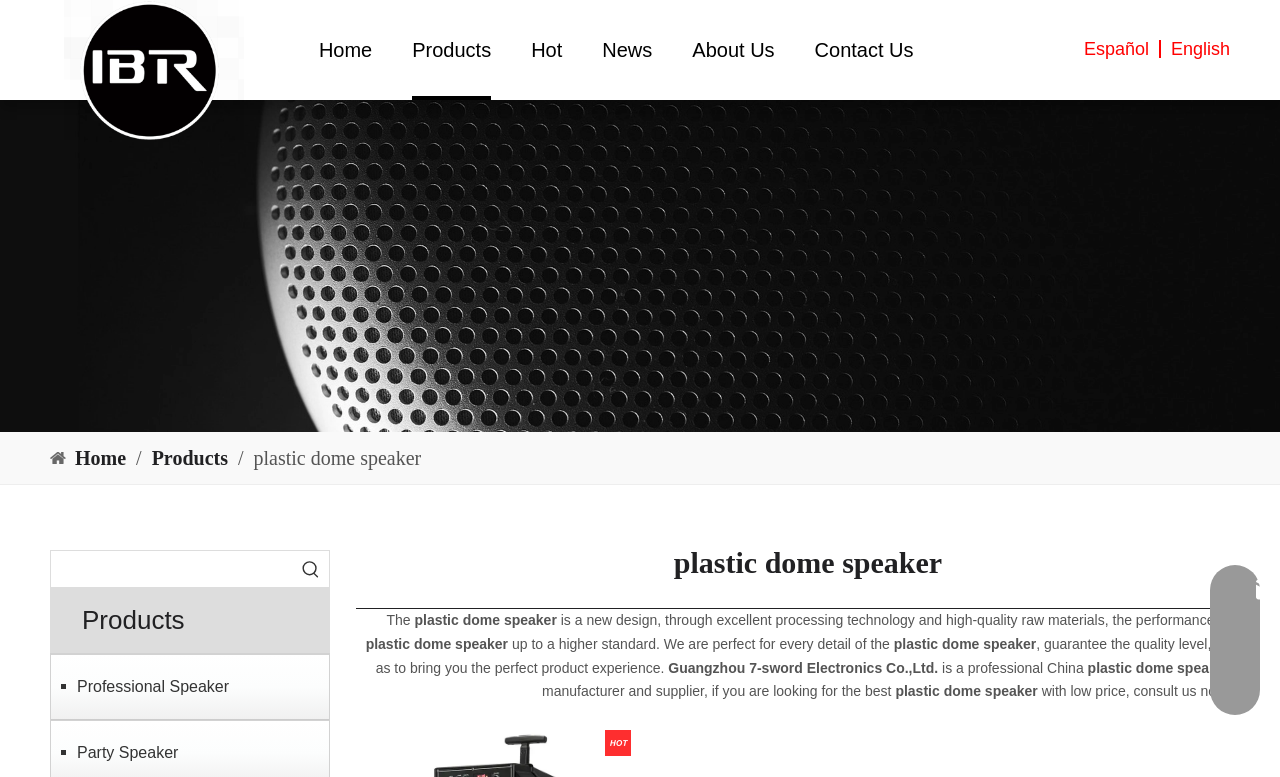Find the bounding box coordinates for the UI element whose description is: "parent_node: Tel". The coordinates should be four float numbers between 0 and 1, in the format [left, top, right, bottom].

[0.945, 0.792, 0.984, 0.856]